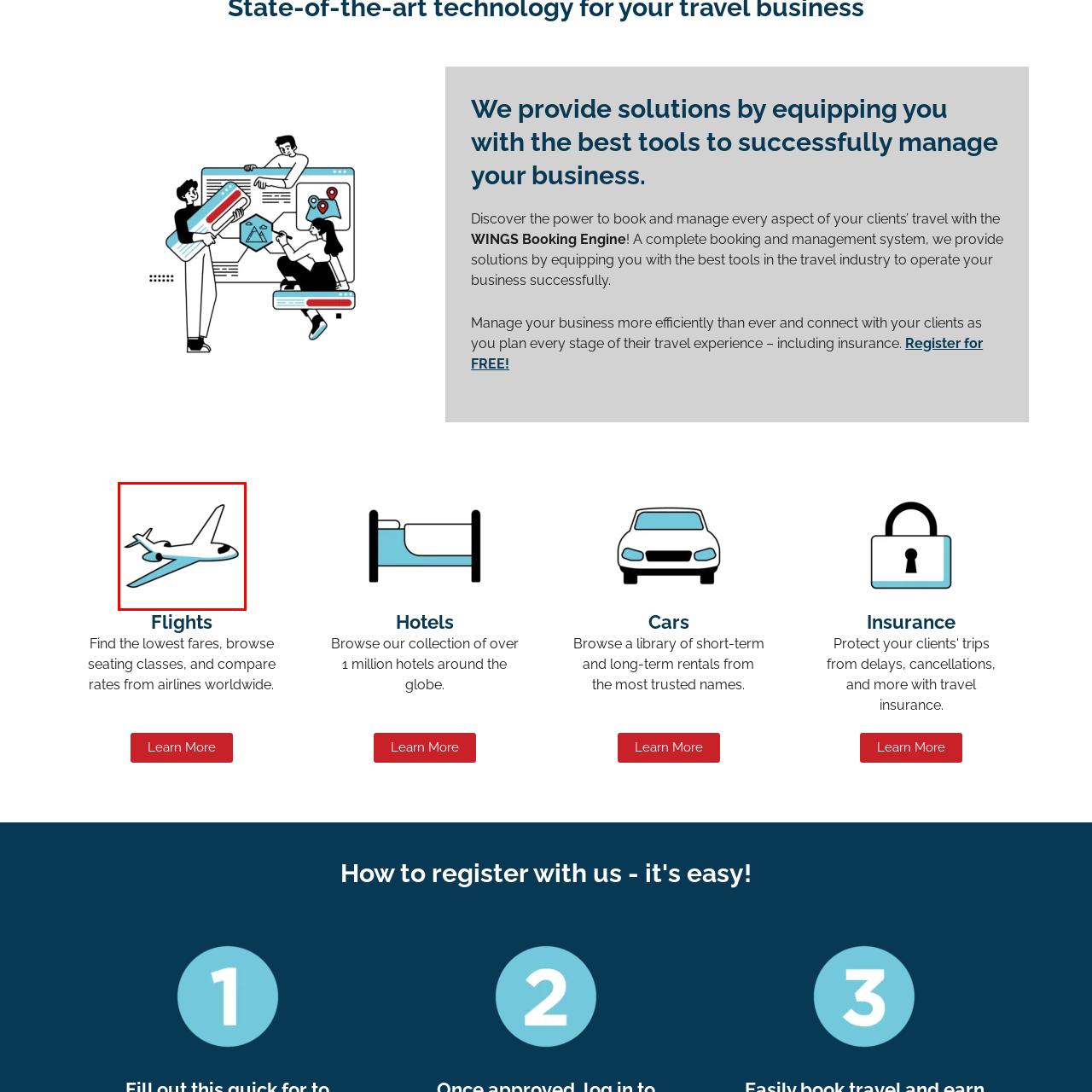Who is WINGS designed for?
Take a close look at the image highlighted by the red bounding box and answer the question thoroughly based on the details you see.

WINGS is an online booking engine designed specifically for travel advisors, providing them with comprehensive tools to manage client travel experiences efficiently, and facilitating flight bookings among various travel-related services.